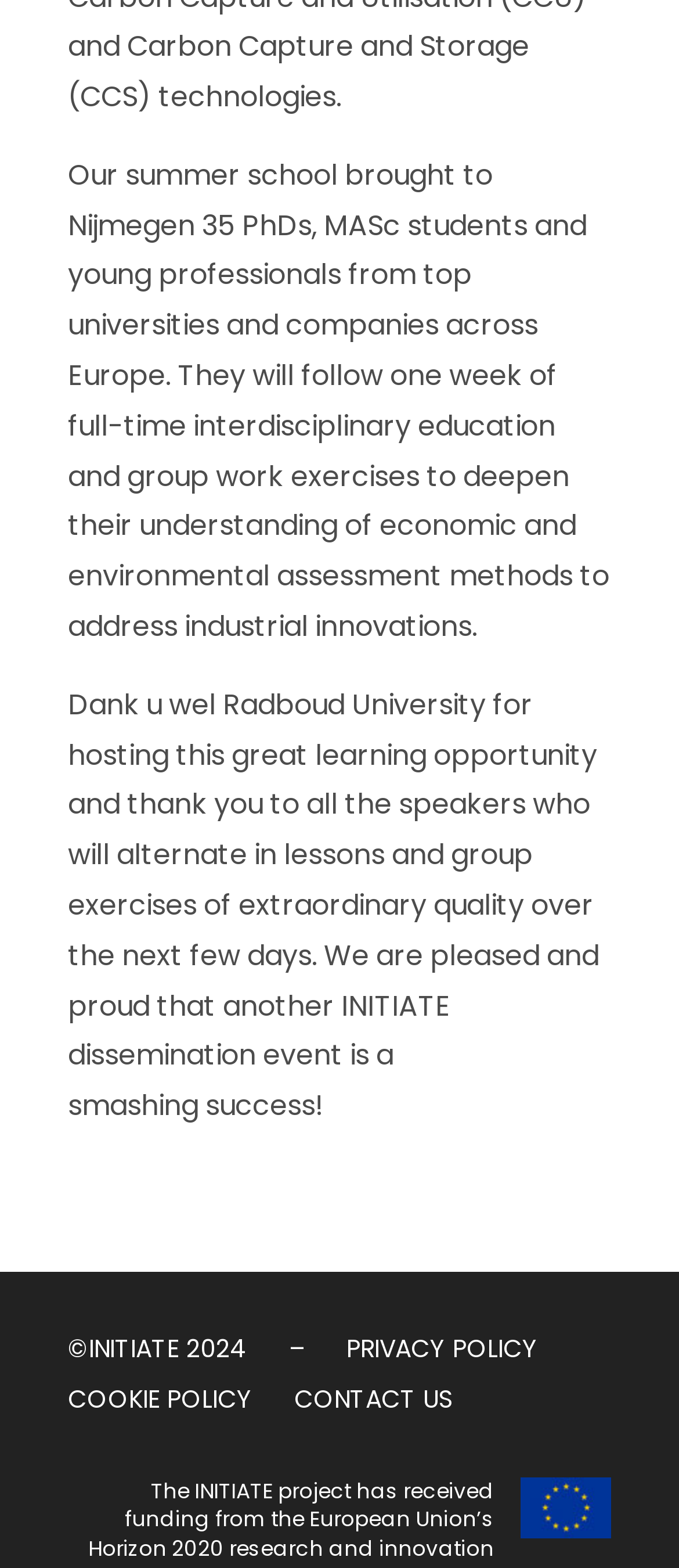Use a single word or phrase to answer the question: 
How many links are available at the bottom of the webpage?

3